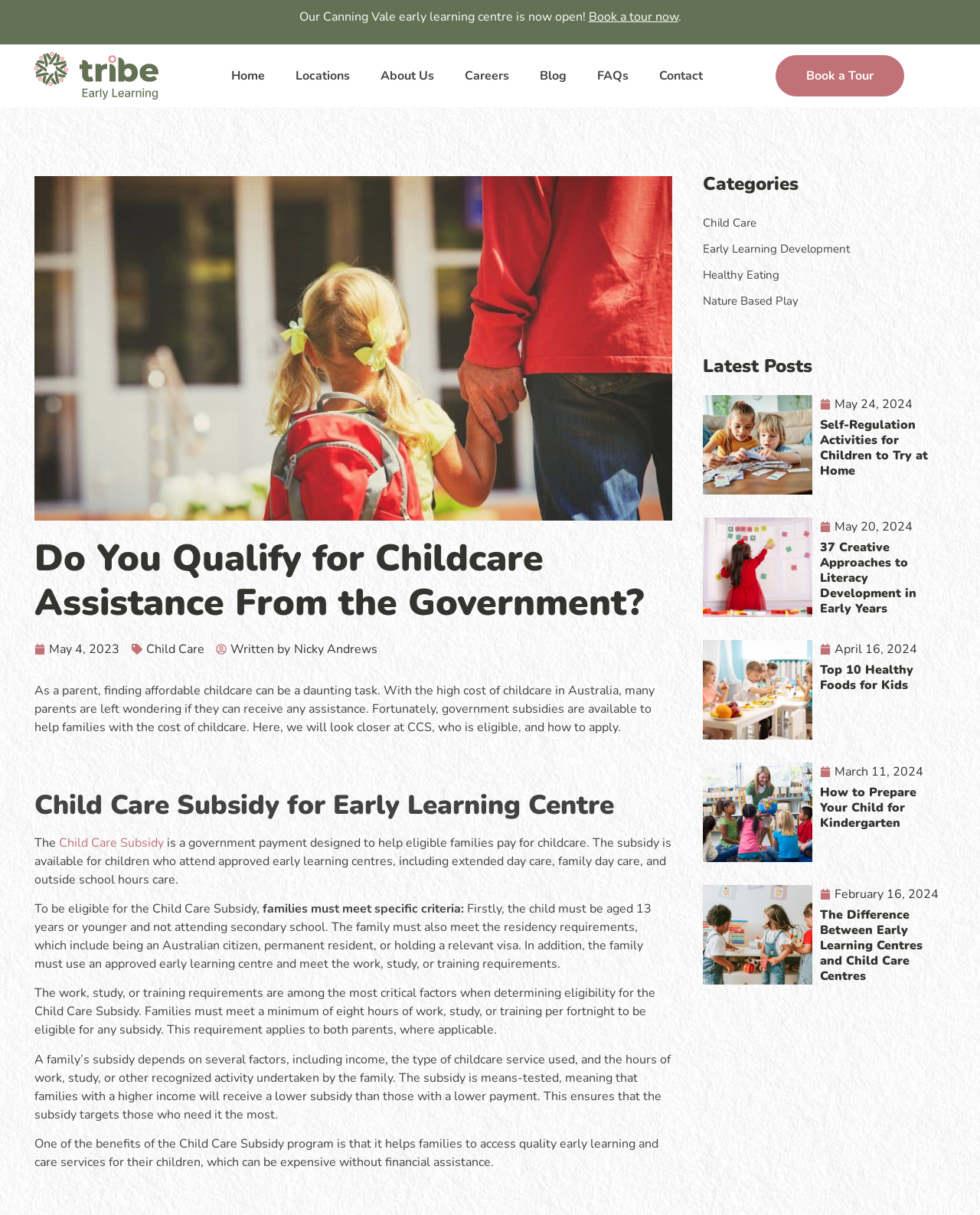What is the Child Care Subsidy?
Provide a comprehensive and detailed answer to the question.

The Child Care Subsidy is a government payment designed to help eligible families pay for childcare, as stated in the webpage content.